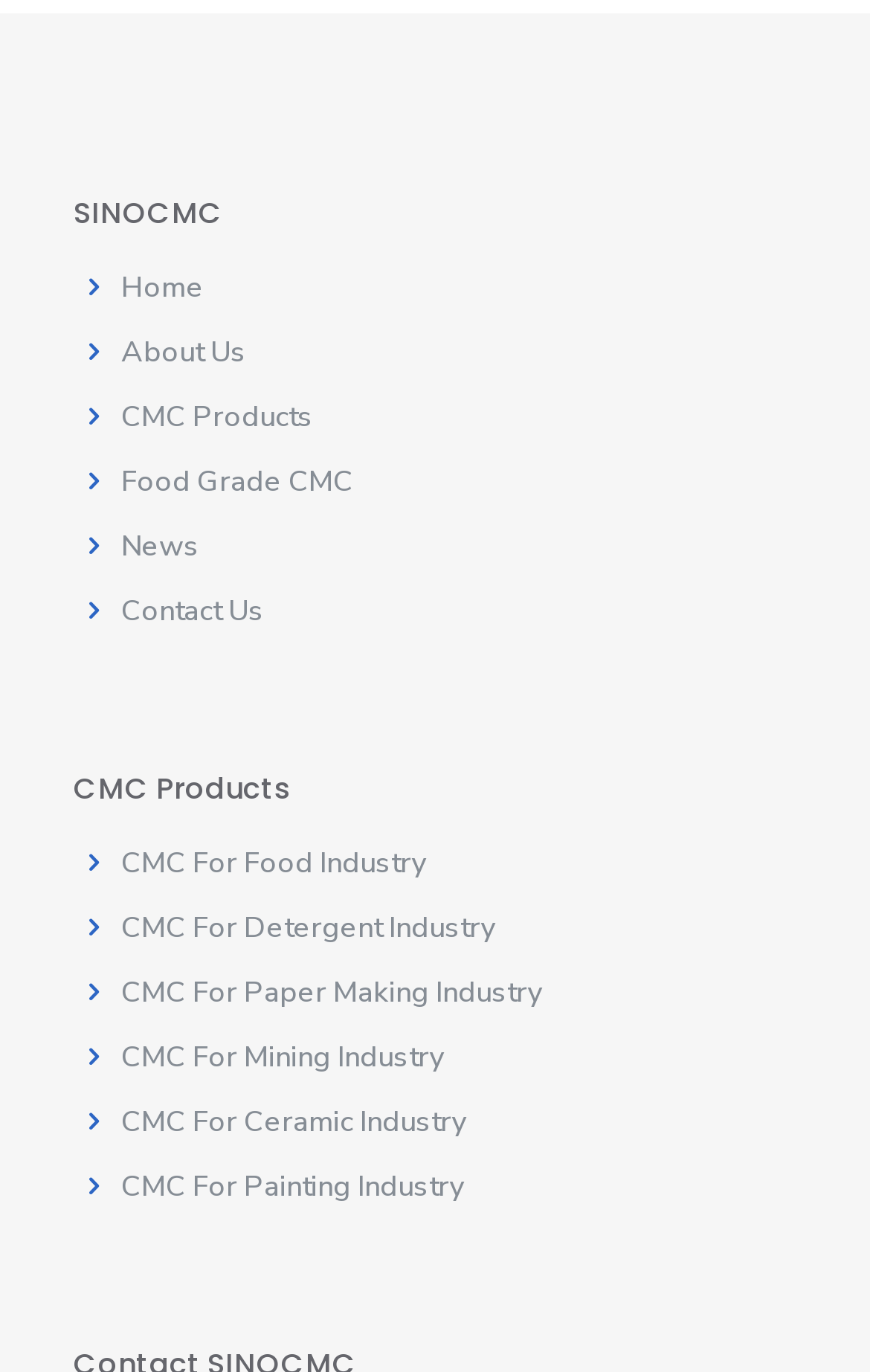Could you provide the bounding box coordinates for the portion of the screen to click to complete this instruction: "explore CMC for food industry"?

[0.139, 0.615, 0.49, 0.644]